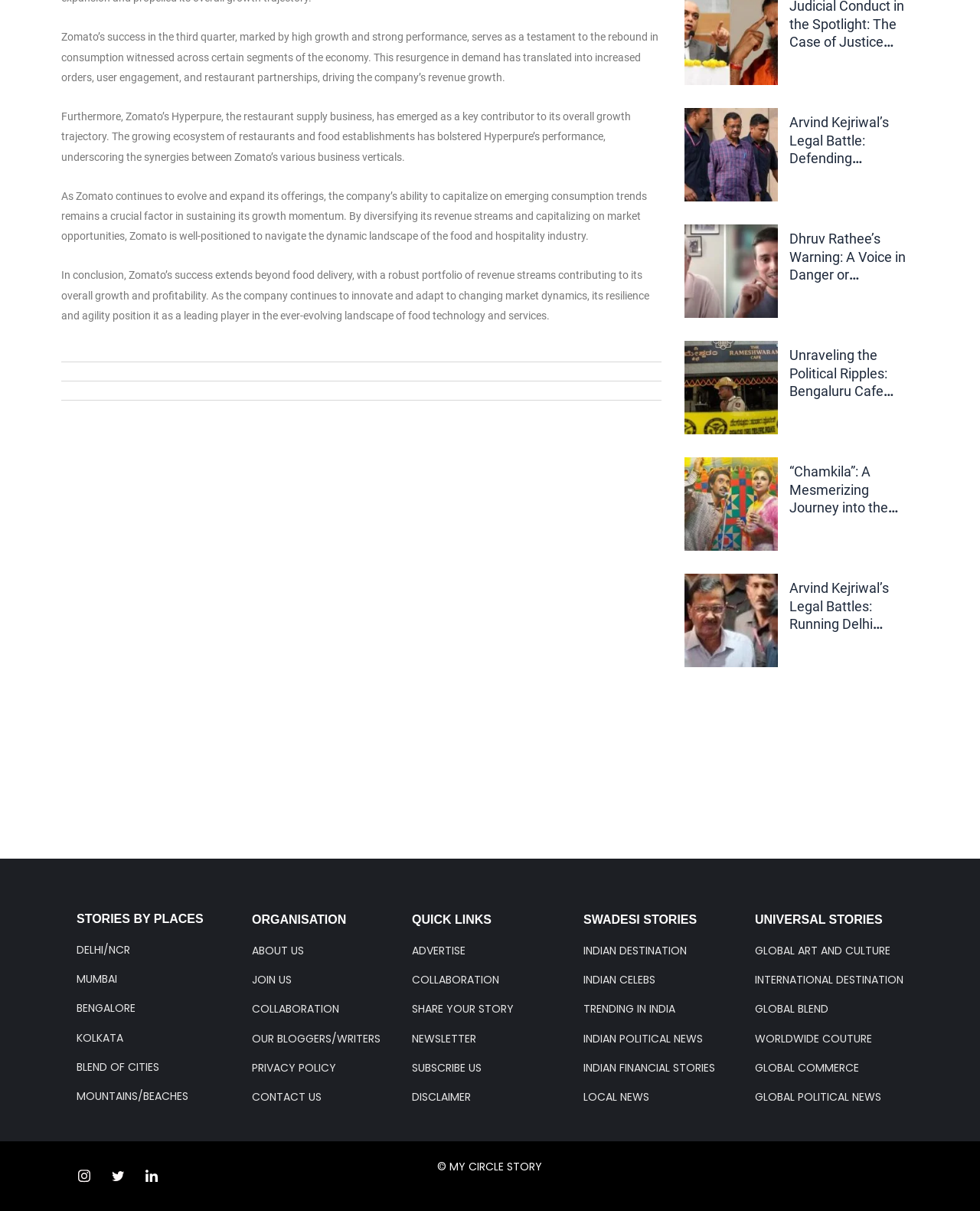From the given element description: "LOCAL NEWS", find the bounding box for the UI element. Provide the coordinates as four float numbers between 0 and 1, in the order [left, top, right, bottom].

[0.595, 0.899, 0.662, 0.912]